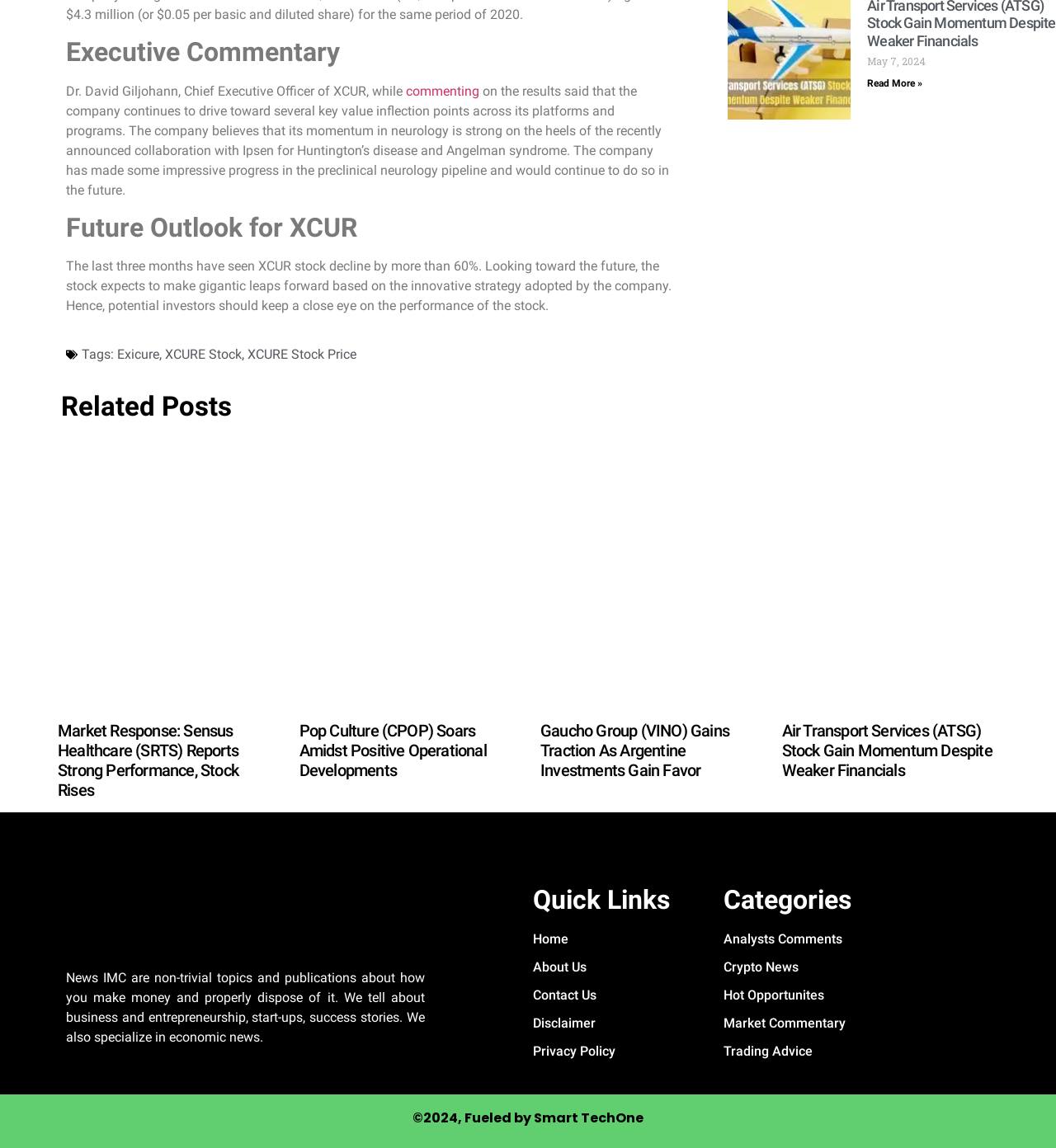What is the percentage decline of XCUR stock in the last three months?
Based on the content of the image, thoroughly explain and answer the question.

According to the text, the last three months have seen XCUR stock decline by more than 60%.